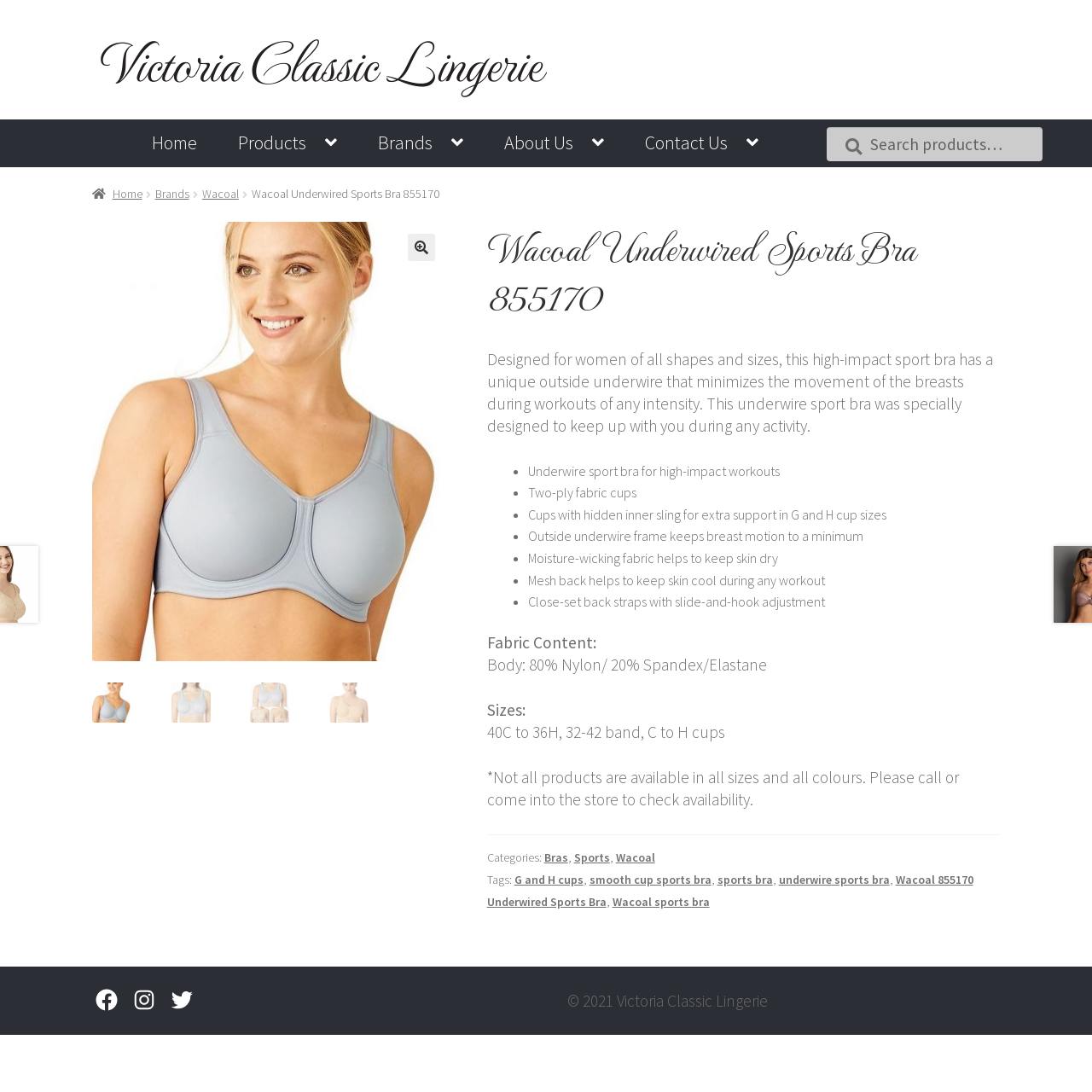Please specify the coordinates of the bounding box for the element that should be clicked to carry out this instruction: "Click on COUPONS & SAVINGS". The coordinates must be four float numbers between 0 and 1, formatted as [left, top, right, bottom].

None